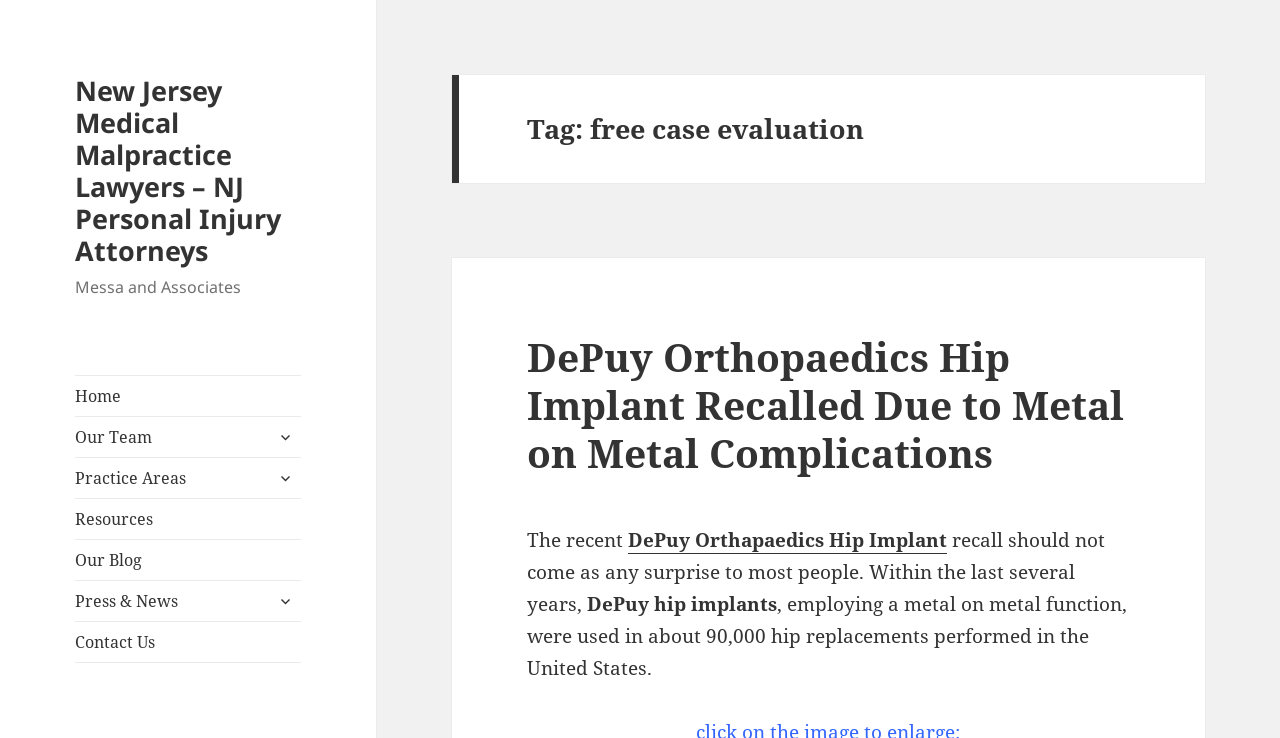Give a detailed account of the webpage's layout and content.

The webpage is an archive page for articles related to "free case evaluation" from a law firm specializing in medical malpractice and personal injury cases in New Jersey. 

At the top left, there is a link to the law firm's homepage, "New Jersey Medical Malpractice Lawyers – NJ Personal Injury Attorneys", followed by the firm's name, "Messa and Associates". 

Below these elements, there is a navigation menu with links to various sections of the website, including "Home", "Our Team", "Practice Areas", "Resources", "Our Blog", "Press & News", and "Contact Us". Some of these links have expandable child menus.

The main content of the page is a list of articles, with the most prominent one being a heading that reads "Tag: free case evaluation". Below this heading, there is a subheading that reads "DePuy Orthopaedics Hip Implant Recalled Due to Metal on Metal Complications", which is also a link to the full article. 

The article summary is divided into several paragraphs of text, with some links and keywords highlighted, such as "DePuy Orthapaedics Hip Implant" and "DePuy hip implants". The text discusses the recall of DePuy hip implants due to metal on metal complications and provides some statistics on the number of hip replacements performed in the United States using these implants.